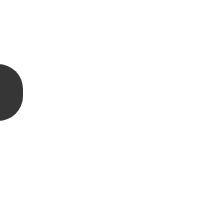Construct a detailed narrative about the image.

The image features a team member from CWG, a professional associated with the organization. Accompanying the image is a caption identifying this individual as a "Project Manager and Associate Engineer." This highlights their role within the team, showcasing the diverse expertise and responsibilities that team members at CWG bring to their projects. The emphasis on collaboration and skill is indicative of the firm's commitment to delivering high-quality services.